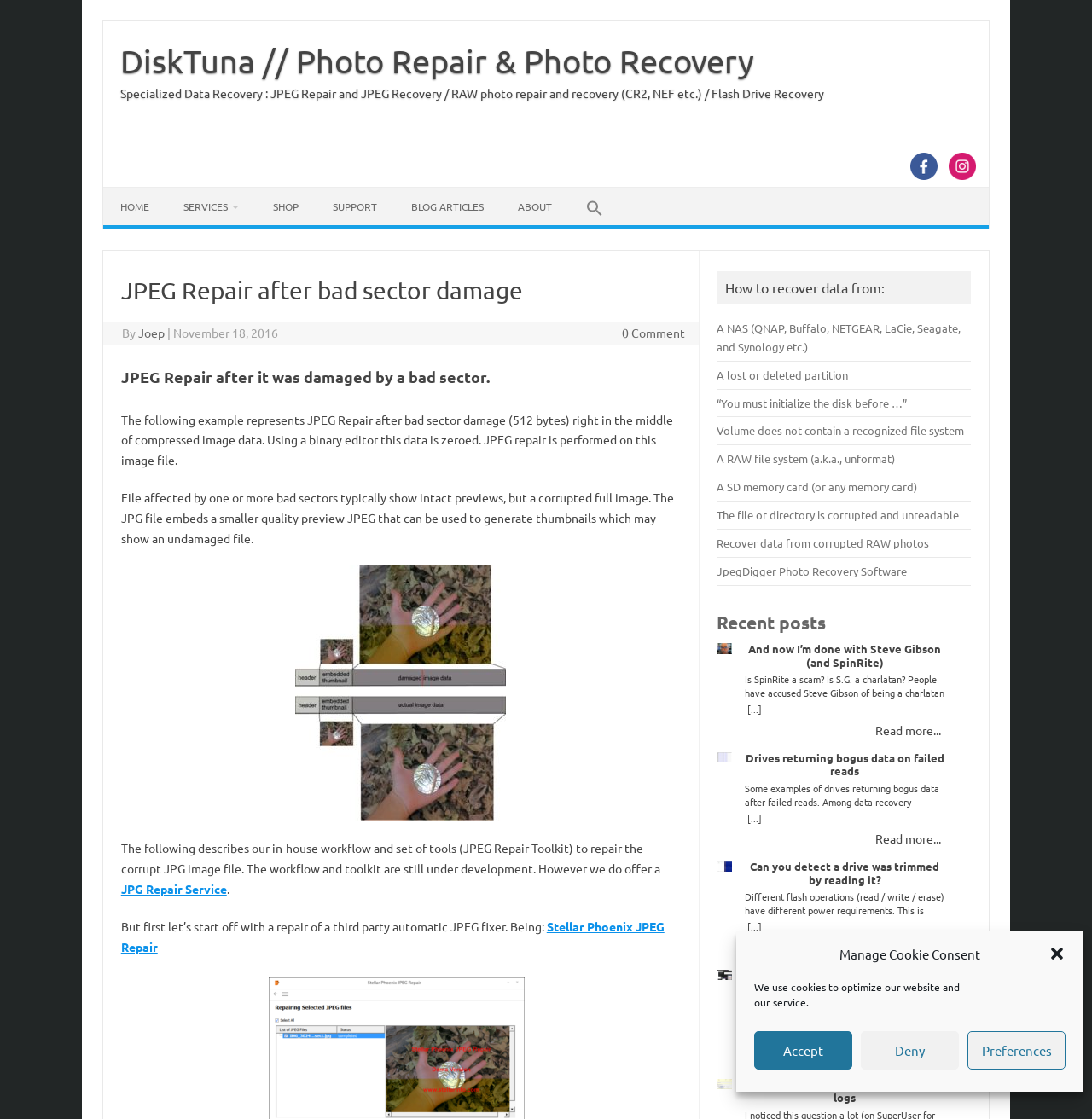Examine the image and give a thorough answer to the following question:
What is the purpose of the 'Search Icon Link'?

The 'Search Icon Link' is likely a search function that allows users to search the website for specific content, as it is a common convention to use a magnifying glass icon to represent search functionality.